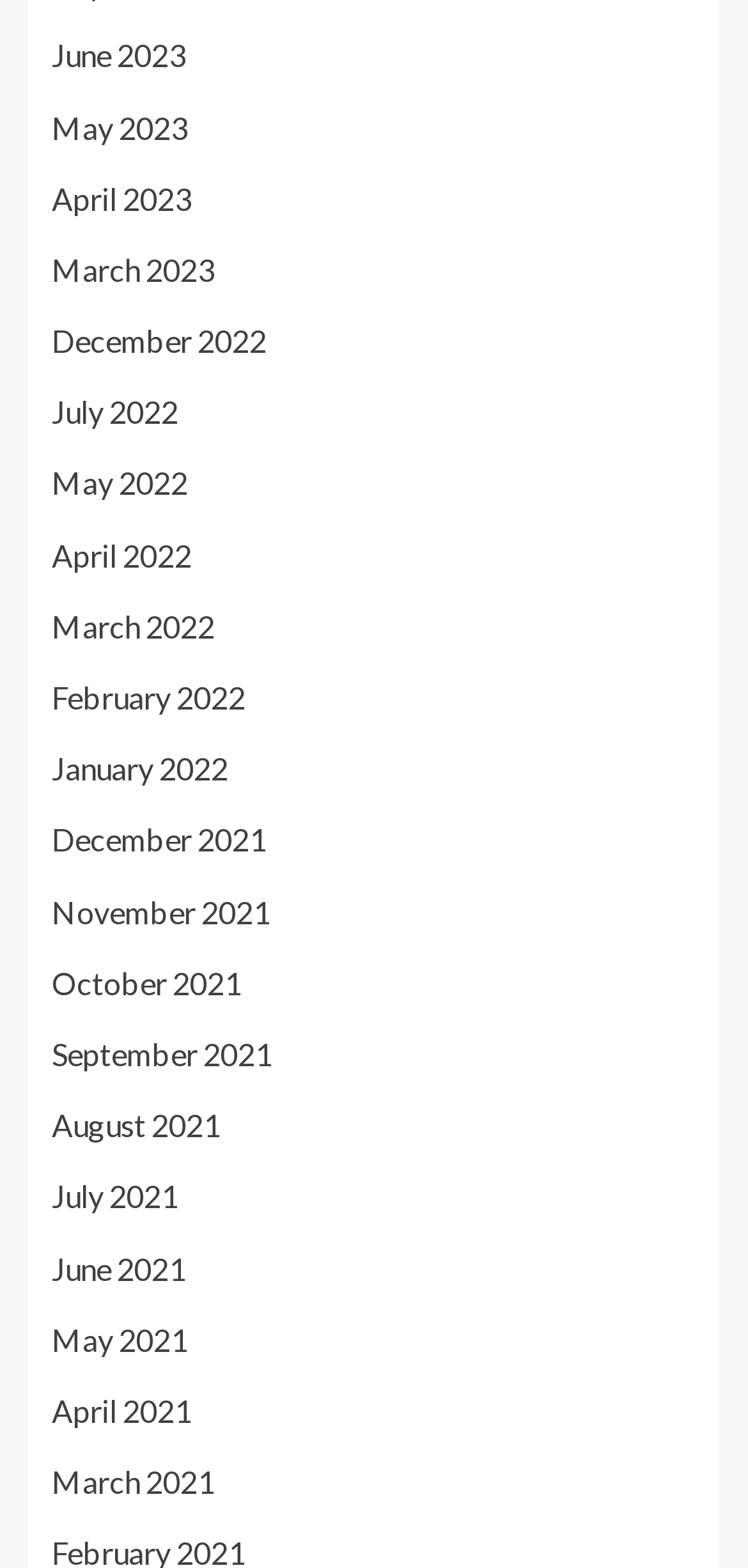Determine the bounding box for the UI element that matches this description: "February 2022".

[0.069, 0.433, 0.328, 0.456]